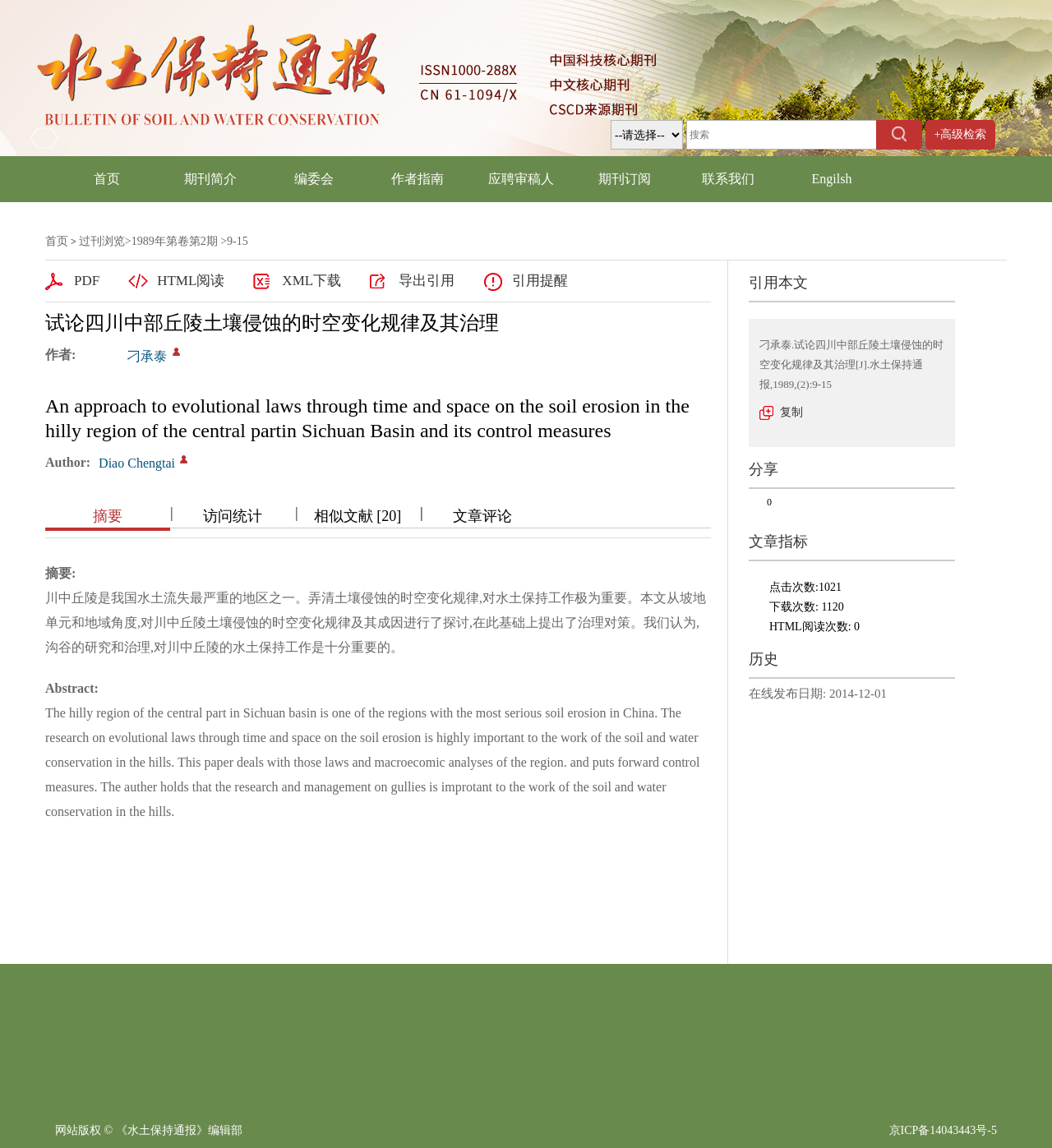Answer the question briefly using a single word or phrase: 
What is the title of the article?

试论四川中部丘陵土壤侵蚀的时空变化规律及其治理